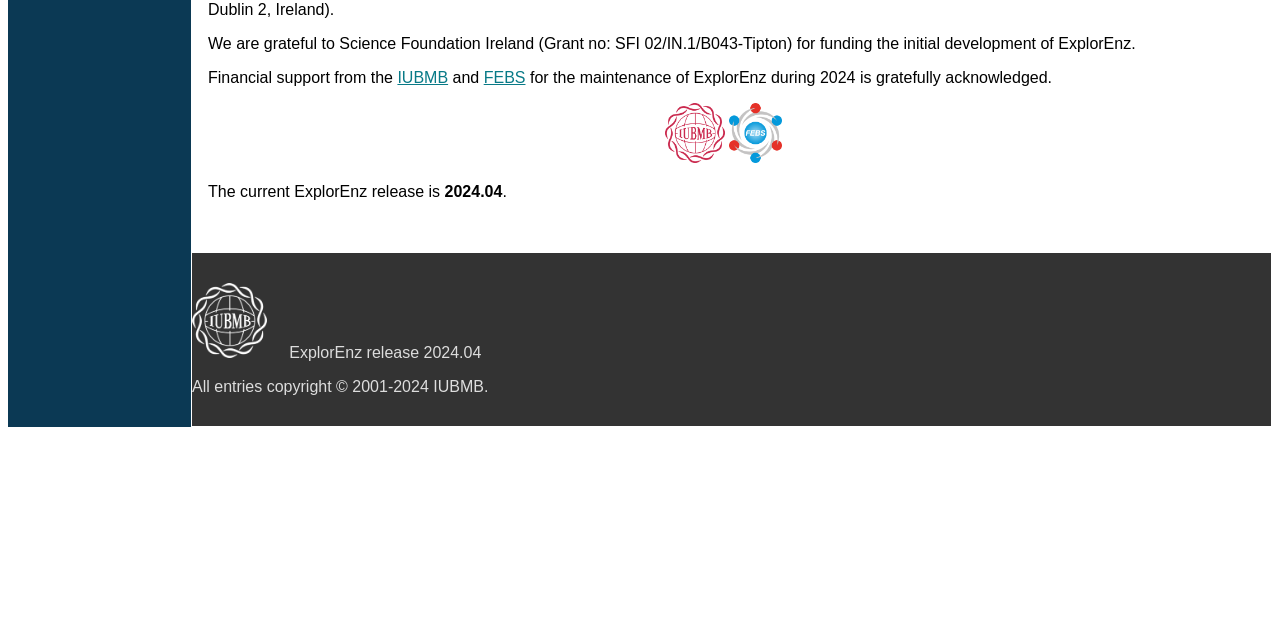Bounding box coordinates are specified in the format (top-left x, top-left y, bottom-right x, bottom-right y). All values are floating point numbers bounded between 0 and 1. Please provide the bounding box coordinate of the region this sentence describes: IUBMB

[0.31, 0.108, 0.35, 0.134]